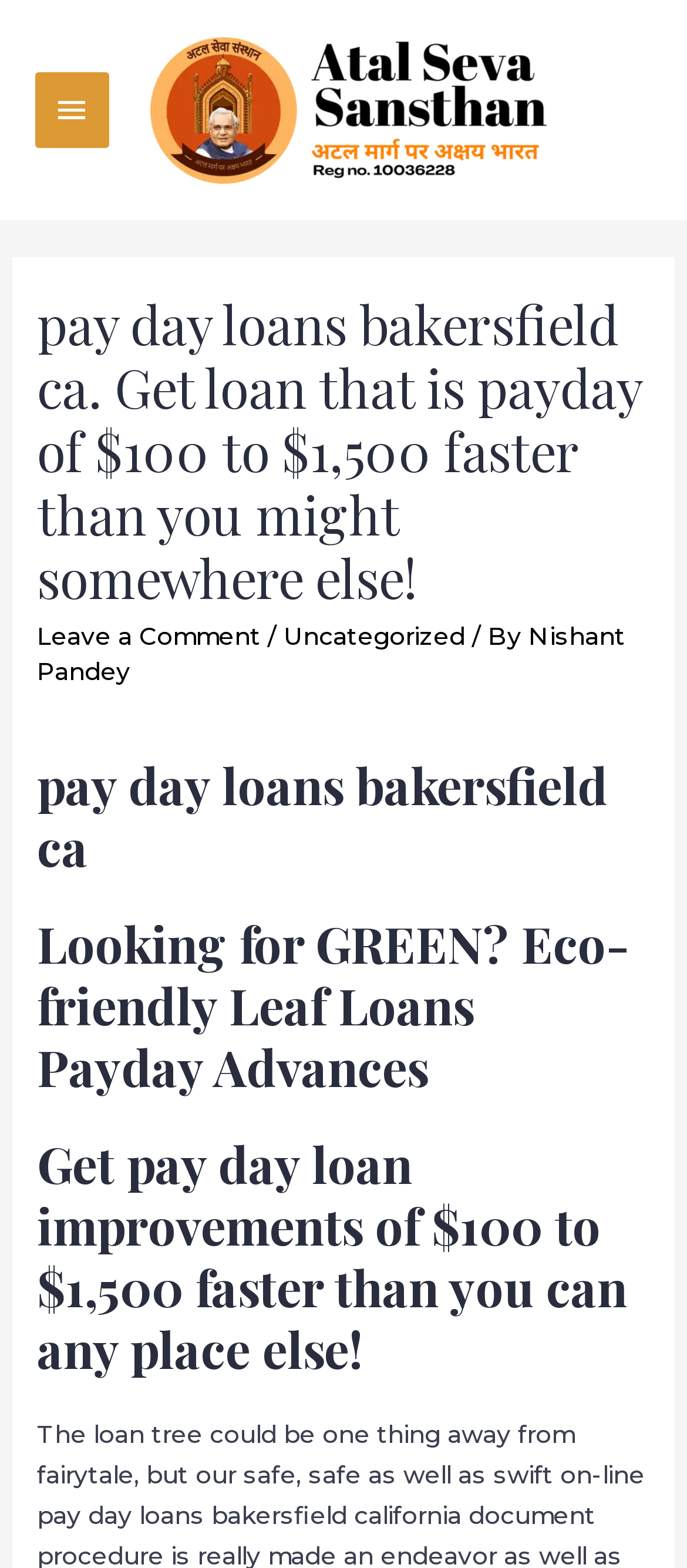Respond to the following query with just one word or a short phrase: 
What is the name of the organization?

Atal Seva Sansthan